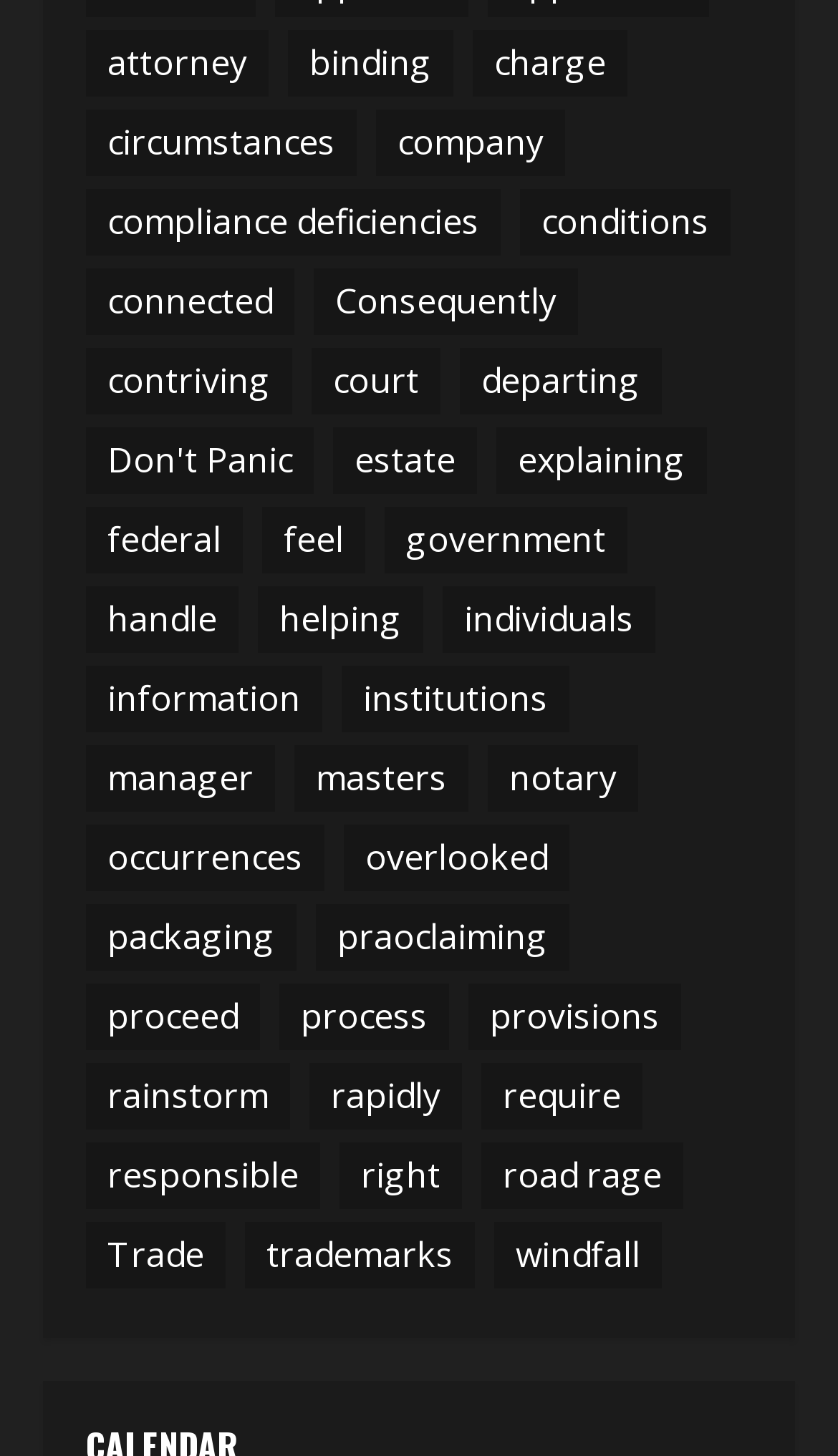What is the last link on the webpage?
Please use the image to provide a one-word or short phrase answer.

windfall